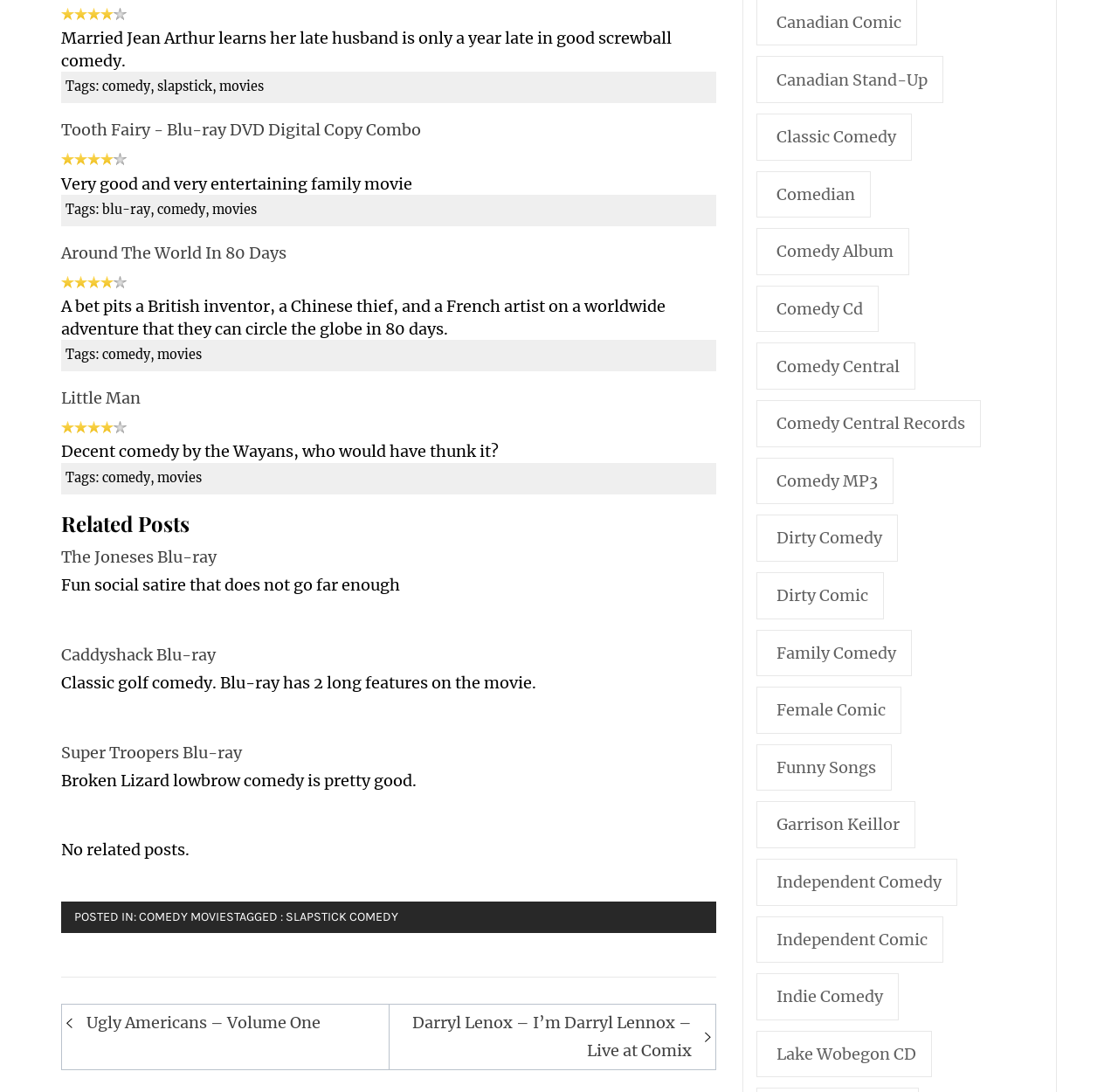Answer the question in a single word or phrase:
What is the title of the movie described as 'A bet pits a British inventor, a Chinese thief, and a French artist on a worldwide adventure that they can circle the globe in 80 days.'?

Around The World In 80 Days